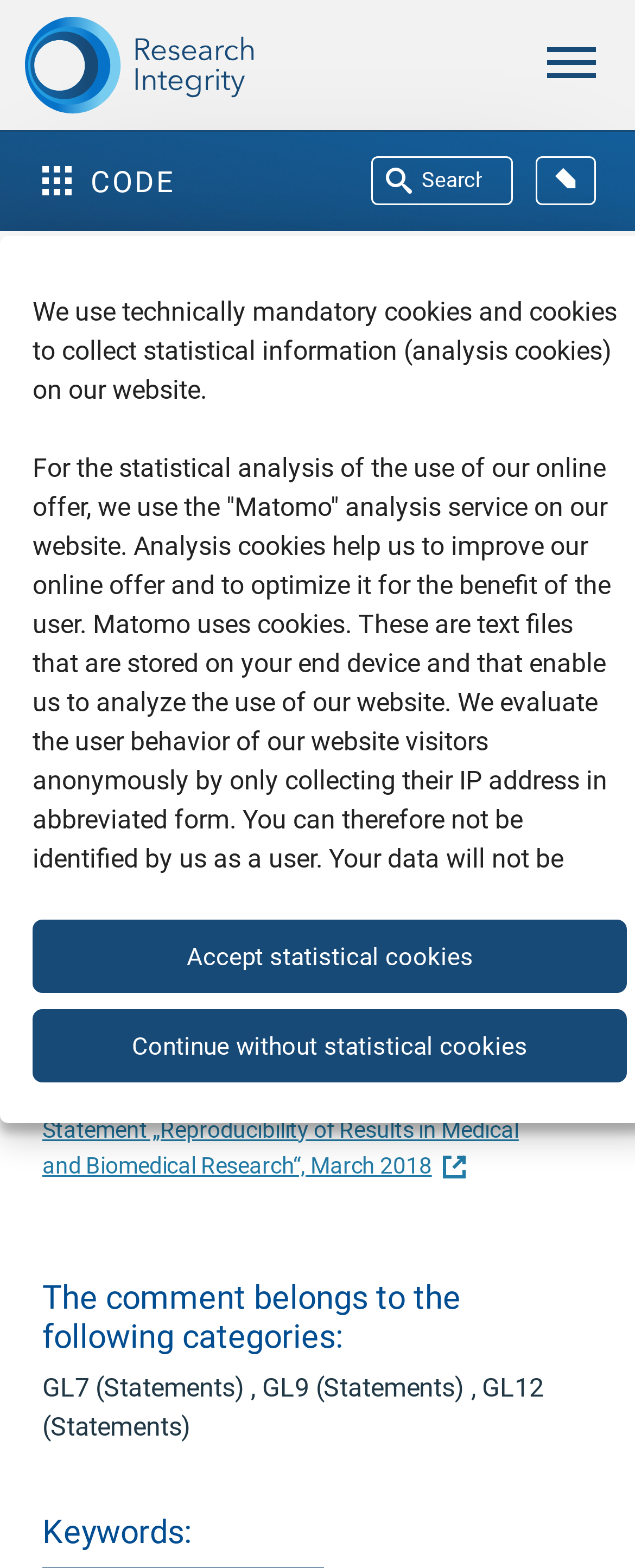Please specify the bounding box coordinates of the area that should be clicked to accomplish the following instruction: "Go to home page". The coordinates should consist of four float numbers between 0 and 1, i.e., [left, top, right, bottom].

[0.038, 0.01, 0.628, 0.073]